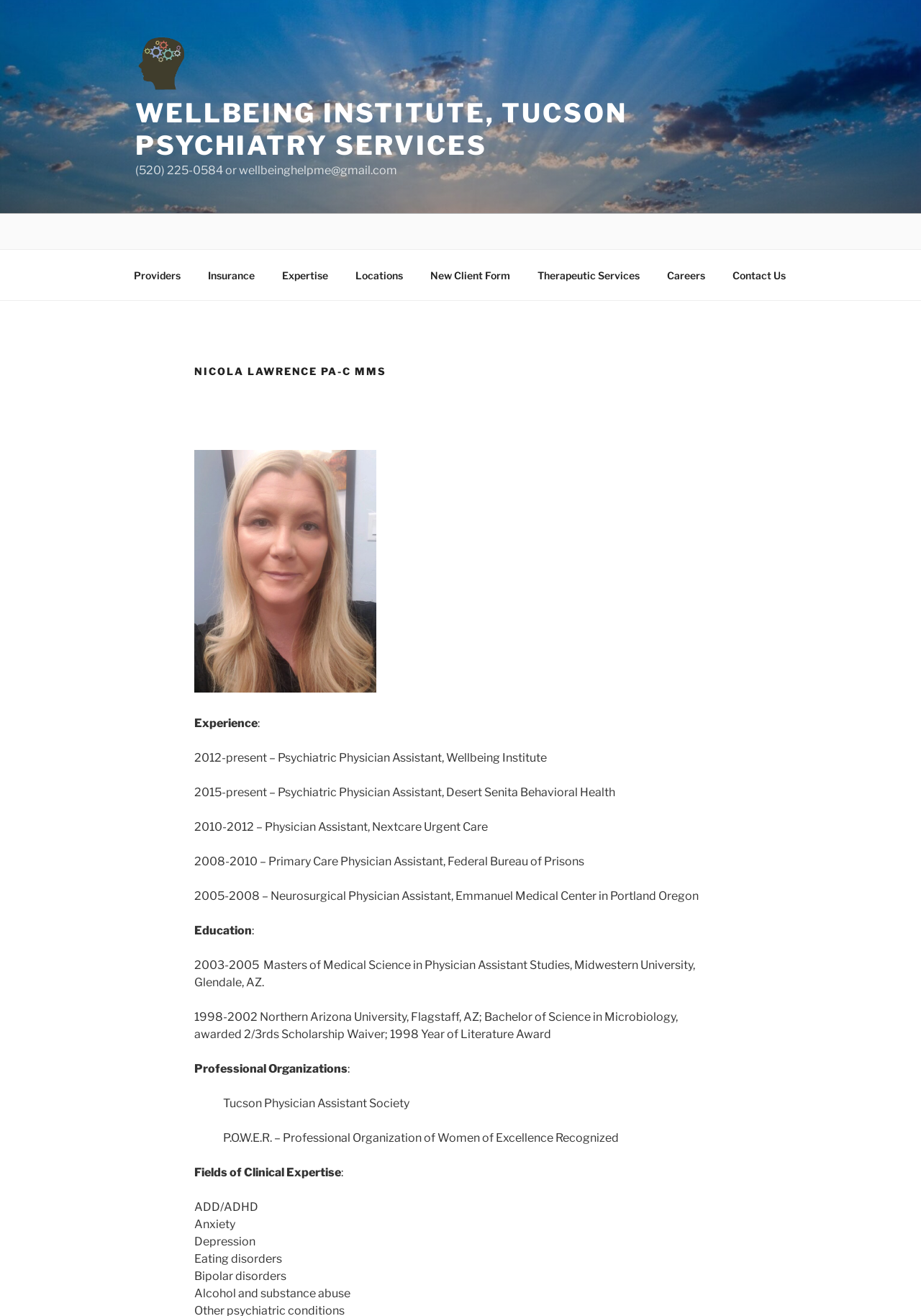Locate the bounding box coordinates of the area you need to click to fulfill this instruction: 'Click on the 'Providers' link'. The coordinates must be in the form of four float numbers ranging from 0 to 1: [left, top, right, bottom].

[0.131, 0.169, 0.209, 0.196]